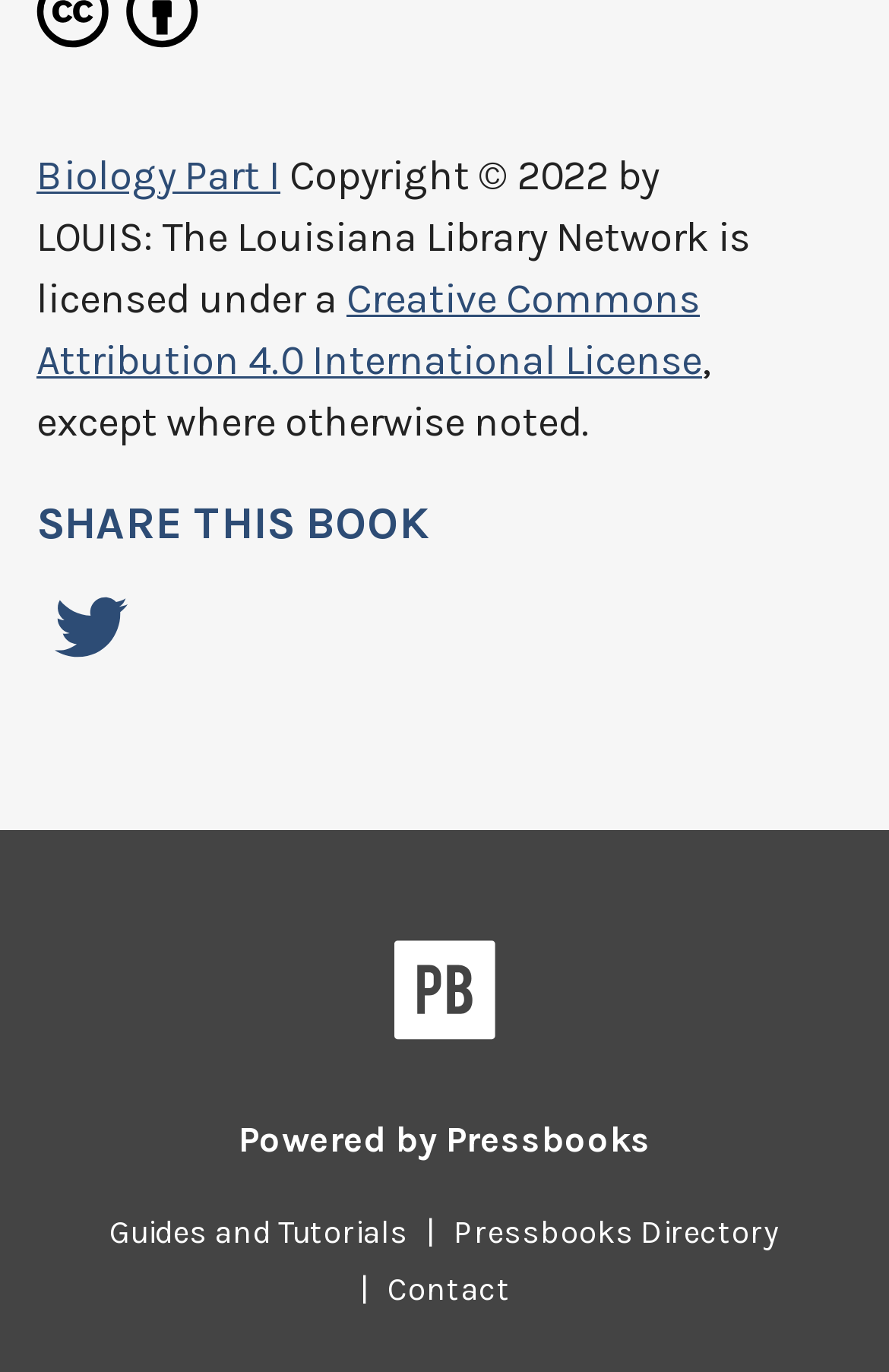Please answer the following question using a single word or phrase: 
What is the license of the content?

Creative Commons Attribution 4.0 International License